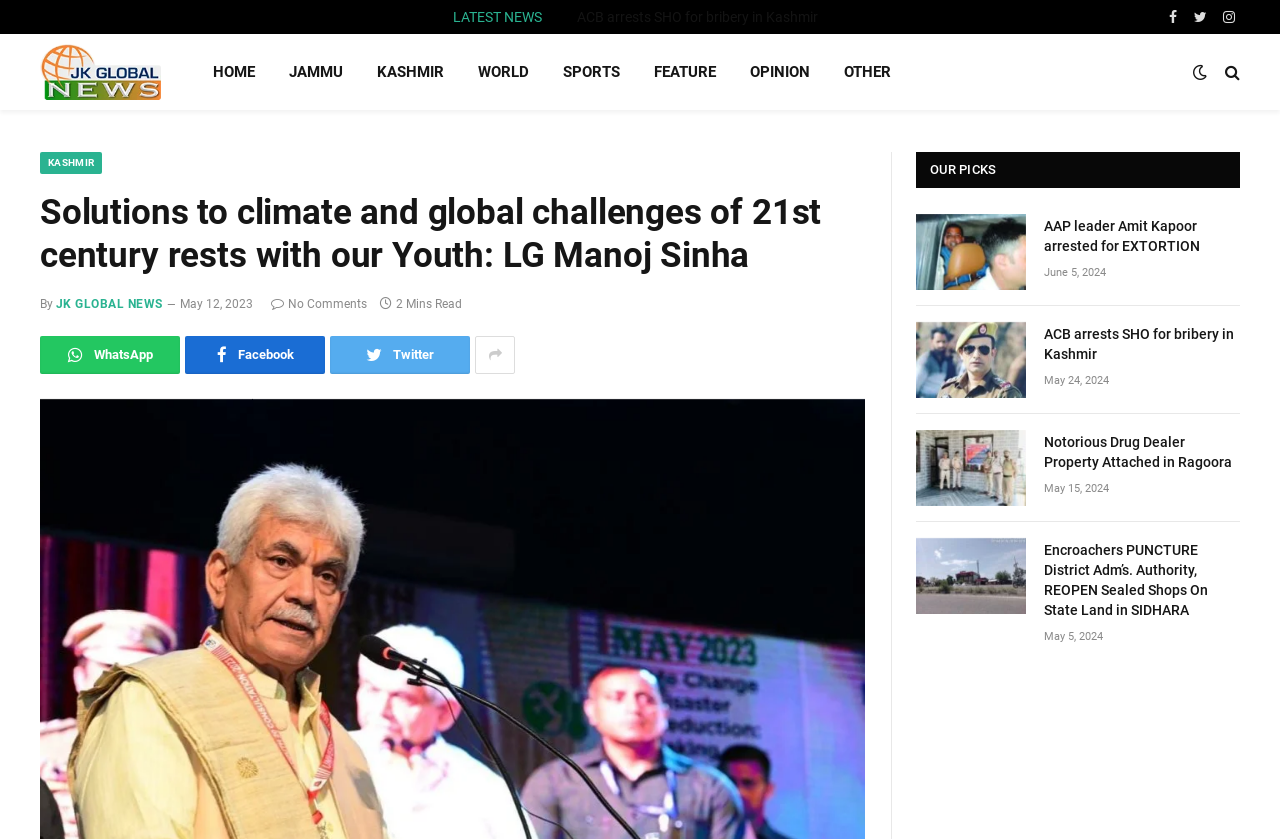Identify the bounding box coordinates of the element to click to follow this instruction: 'Click on the 'KASHMIR' link'. Ensure the coordinates are four float values between 0 and 1, provided as [left, top, right, bottom].

[0.281, 0.041, 0.36, 0.131]